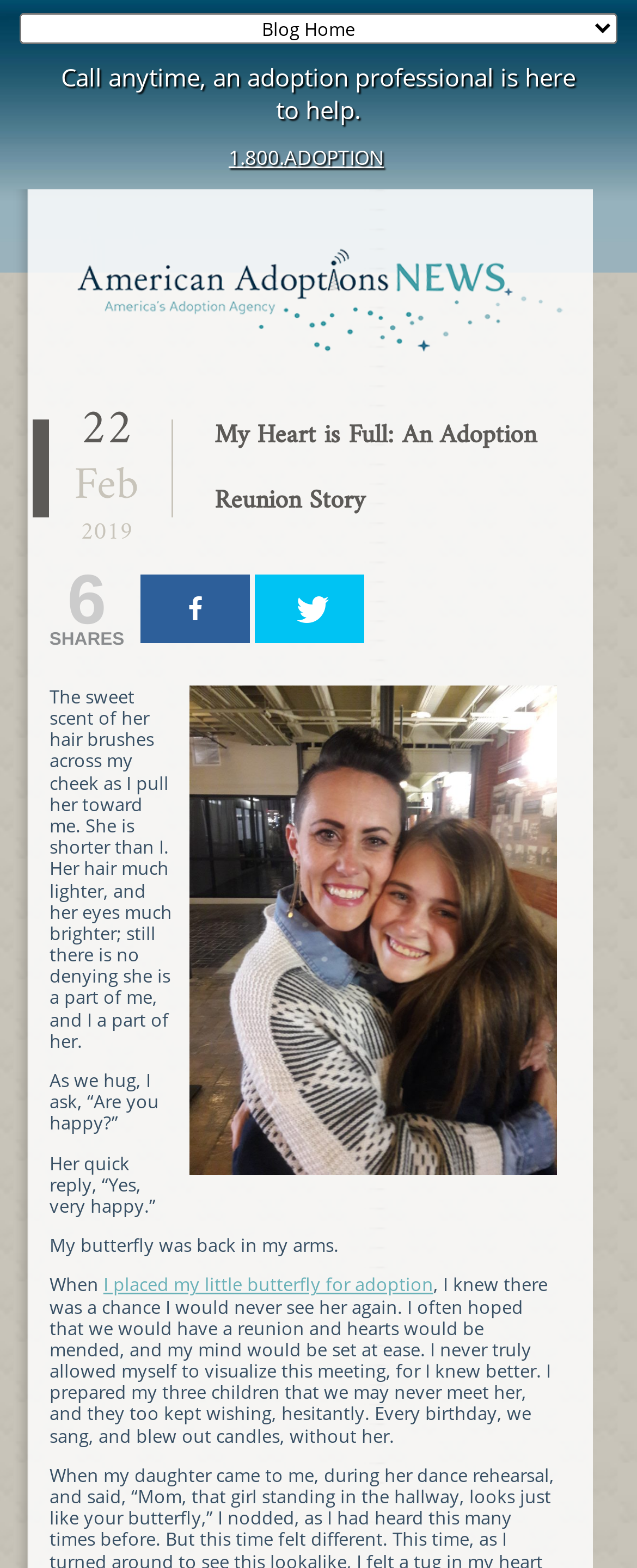Identify the bounding box coordinates for the UI element described by the following text: "parent_node: 22". Provide the coordinates as four float numbers between 0 and 1, in the format [left, top, right, bottom].

[0.078, 0.241, 0.926, 0.257]